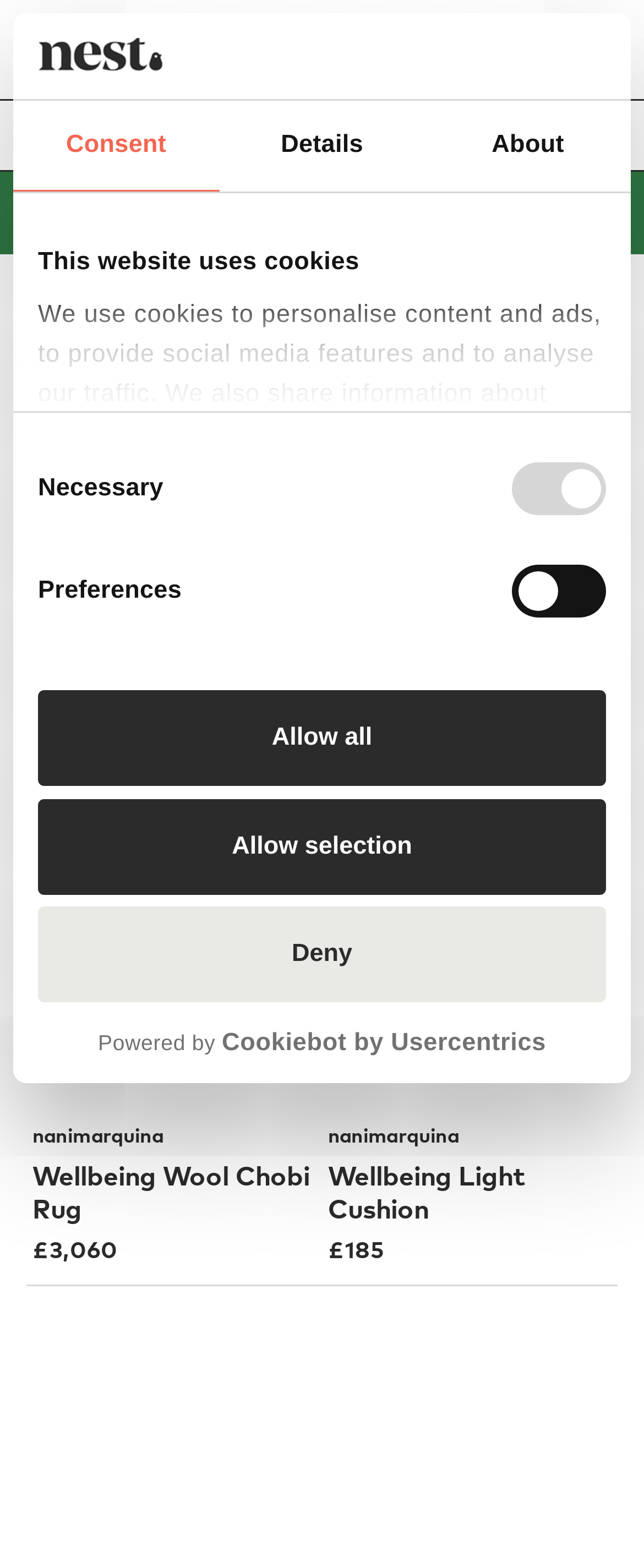Please look at the image and answer the question with a detailed explanation: What is the name of the designer?

I found the answer by reading the heading 'Ilse Crawford' on the webpage, which is located at the top of the page, below the navigation menu.